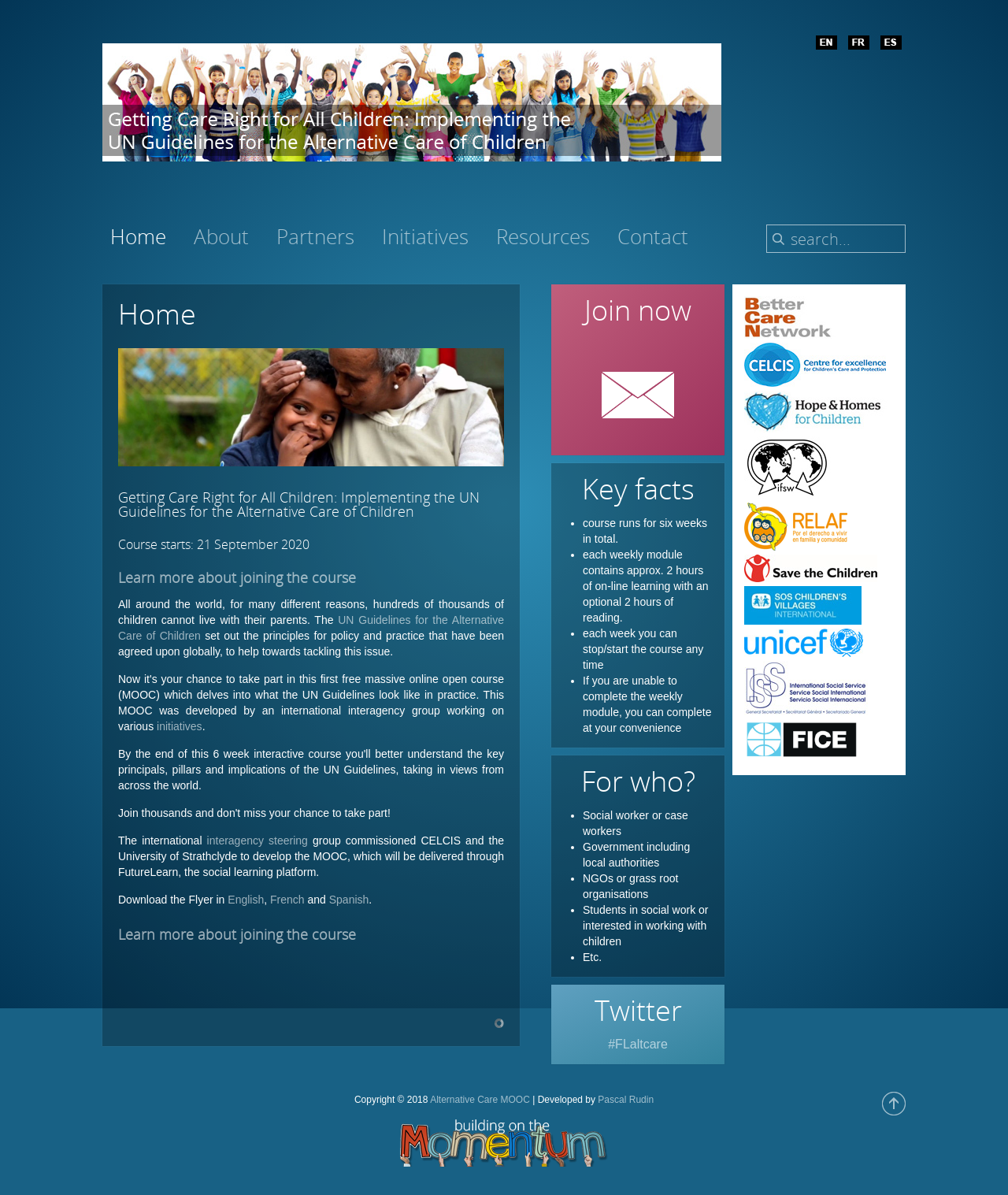Identify the bounding box coordinates of the clickable section necessary to follow the following instruction: "Search for something". The coordinates should be presented as four float numbers from 0 to 1, i.e., [left, top, right, bottom].

[0.761, 0.189, 0.898, 0.211]